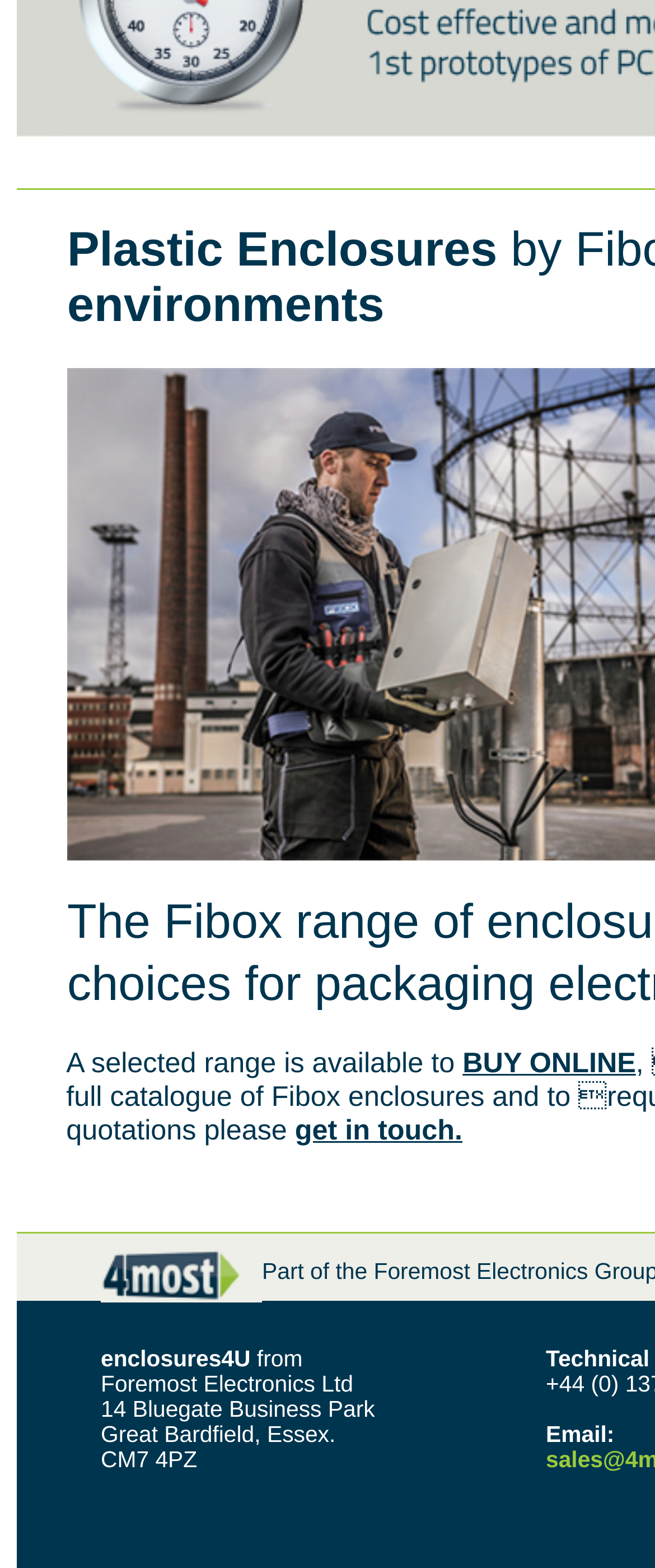From the element description: "get in touch.", extract the bounding box coordinates of the UI element. The coordinates should be expressed as four float numbers between 0 and 1, in the order [left, top, right, bottom].

[0.45, 0.71, 0.706, 0.731]